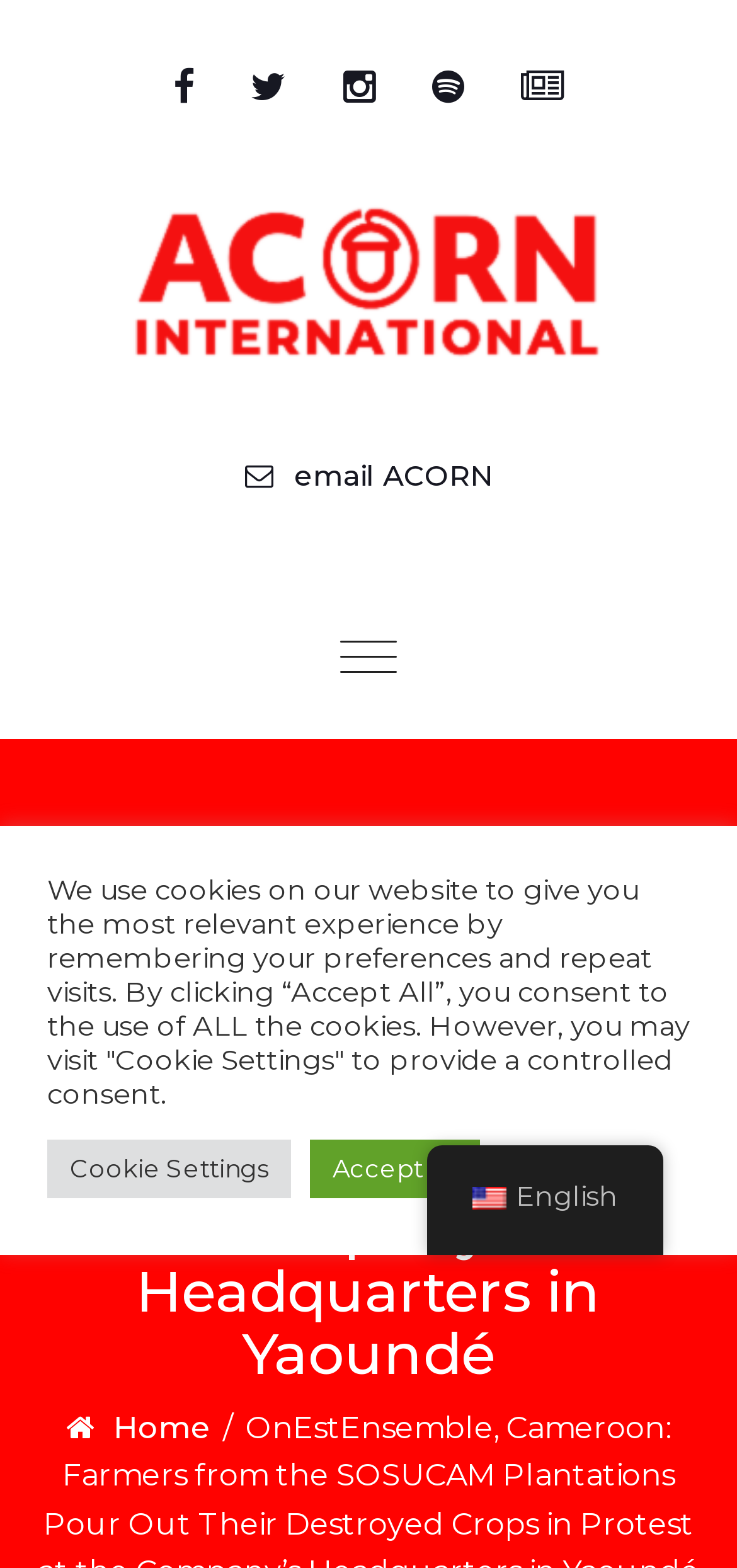Locate the UI element that matches the description alt="ACORN International" in the webpage screenshot. Return the bounding box coordinates in the format (top-left x, top-left y, bottom-right x, bottom-right y), with values ranging from 0 to 1.

[0.038, 0.087, 0.962, 0.277]